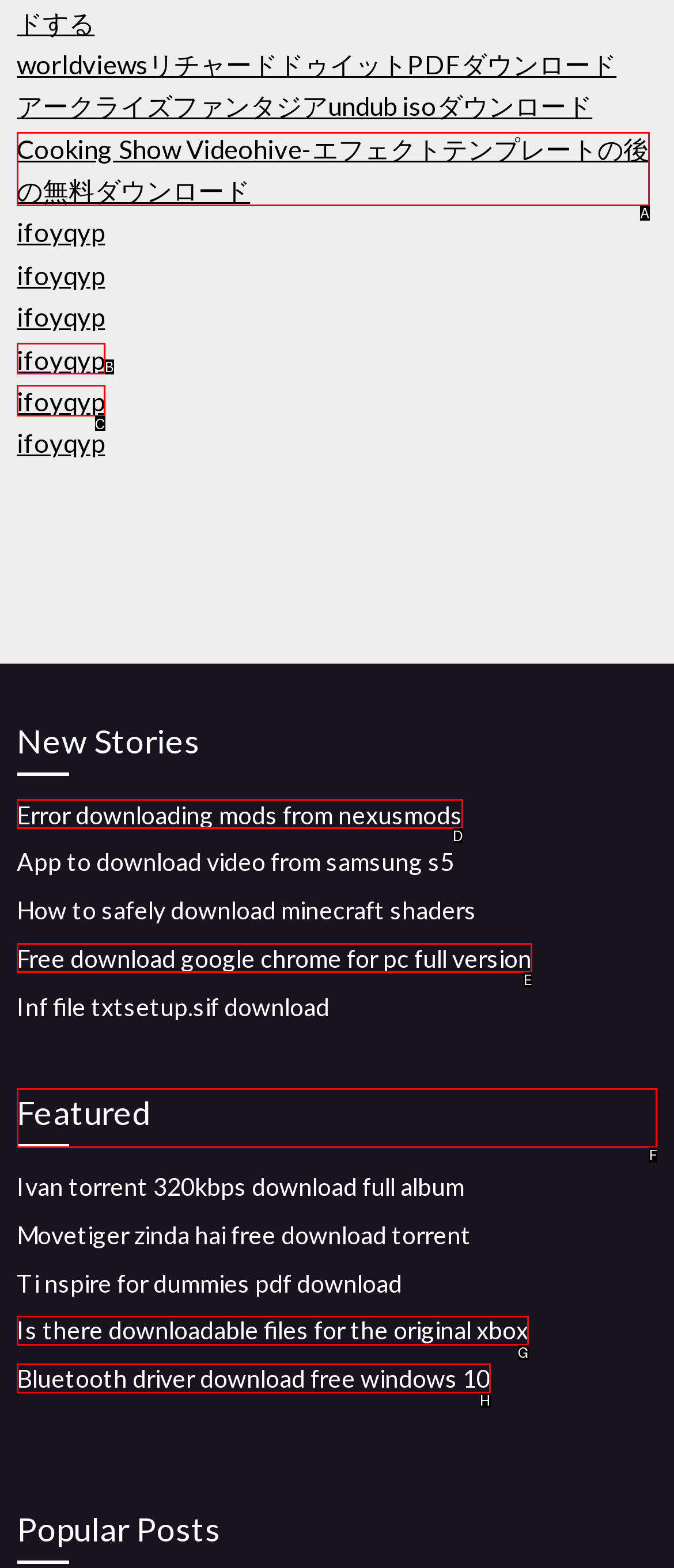Based on the task: Explore Featured, which UI element should be clicked? Answer with the letter that corresponds to the correct option from the choices given.

F